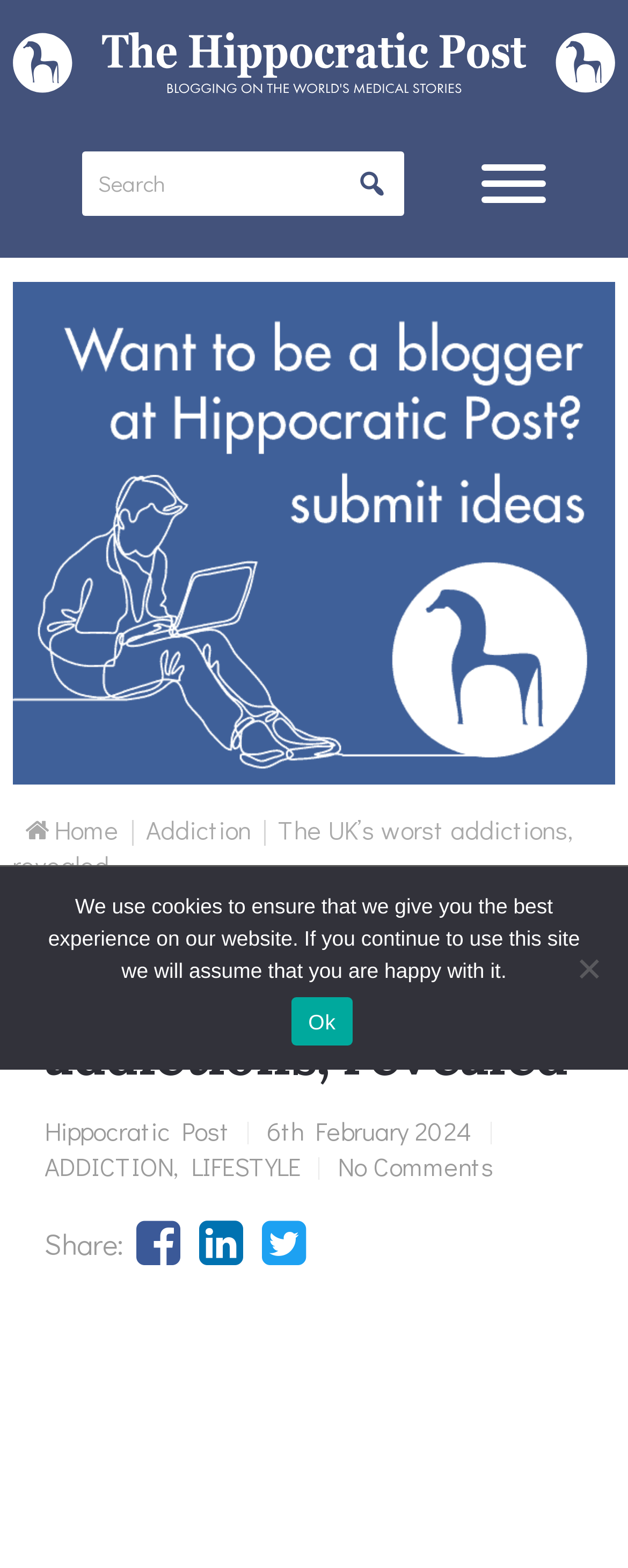What is the date of the current article?
Refer to the image and provide a one-word or short phrase answer.

6th February 2024